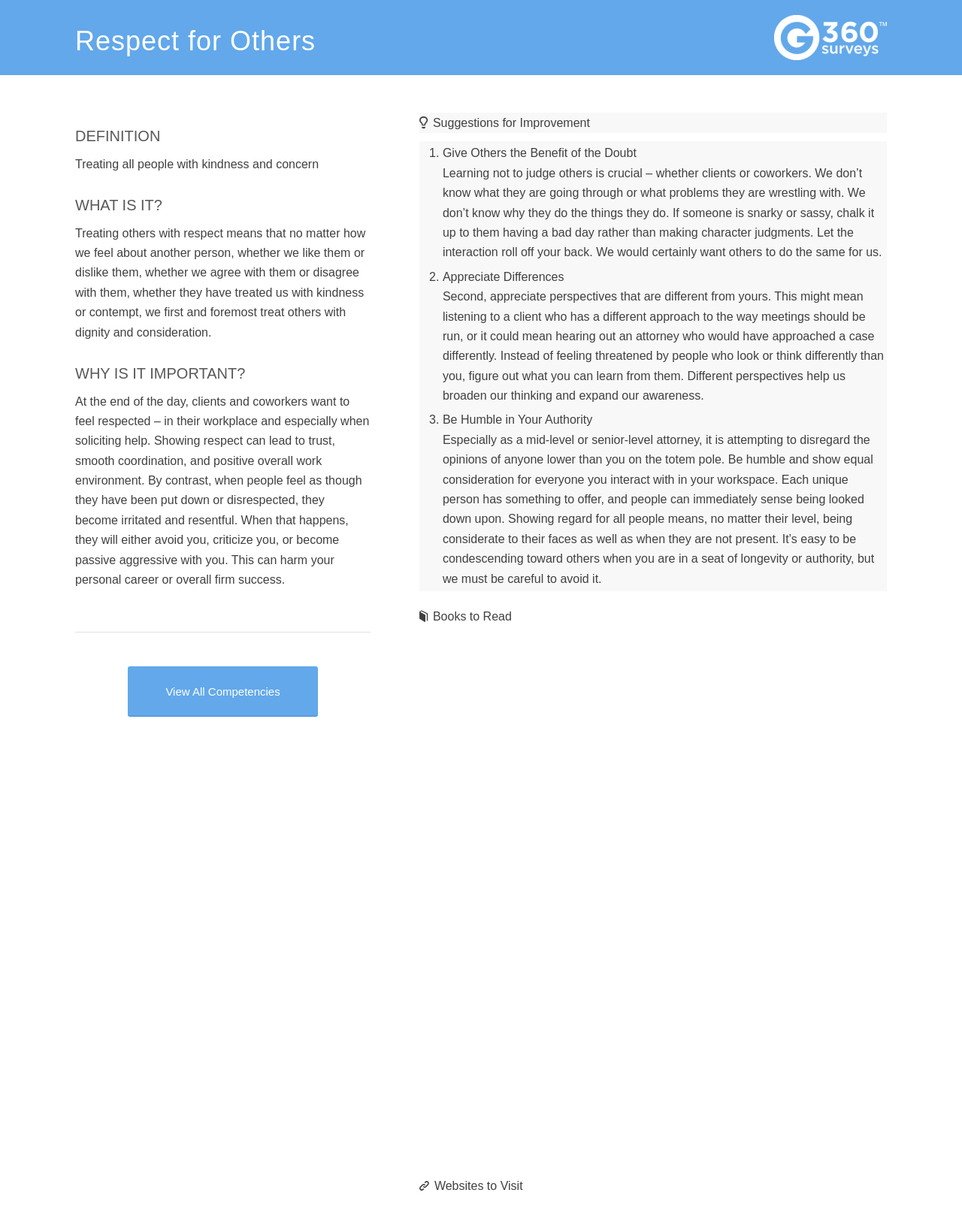Identify the bounding box coordinates for the UI element that matches this description: "Websites to Visit".

[0.436, 0.954, 0.922, 0.971]